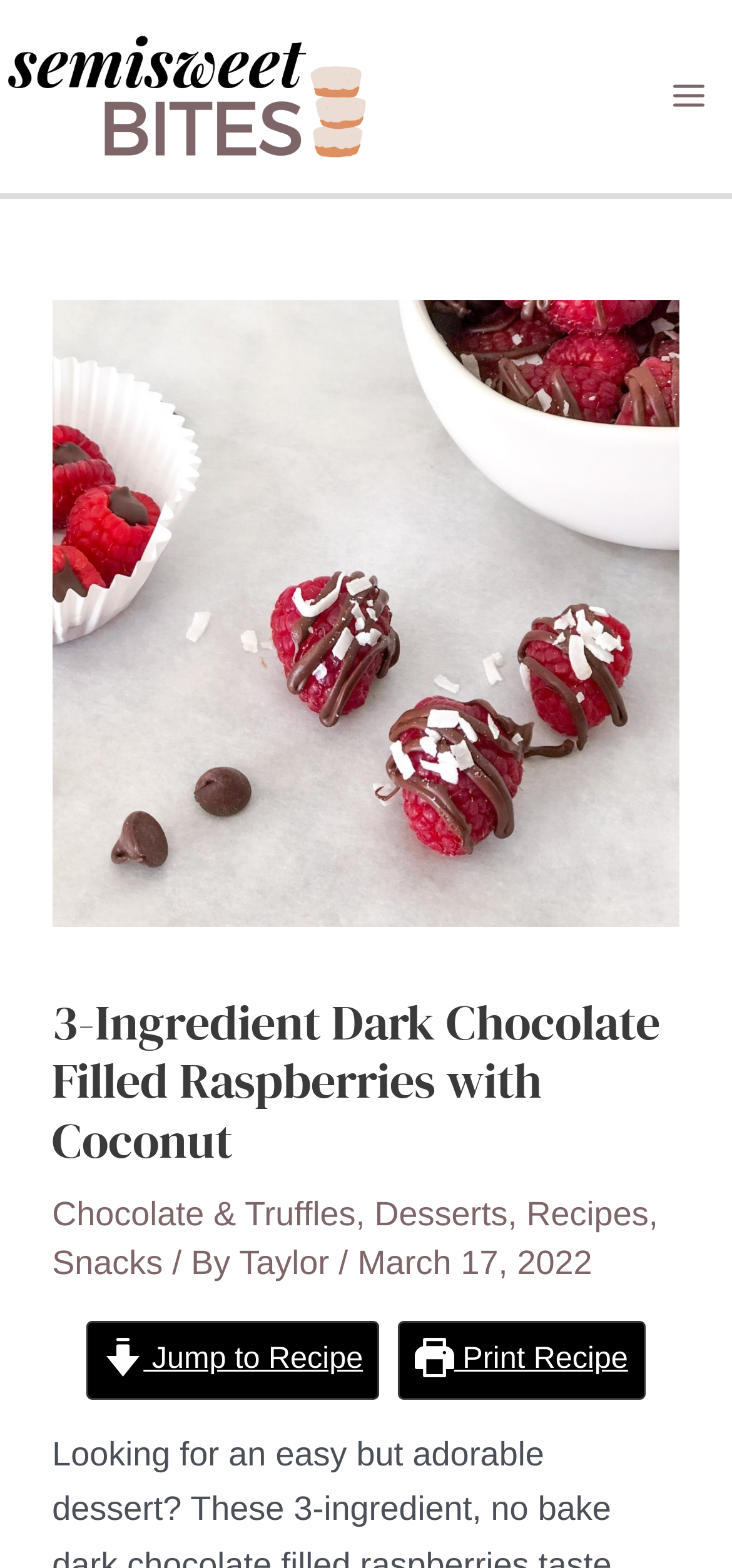Could you specify the bounding box coordinates for the clickable section to complete the following instruction: "Discover how to harness the power of your Zodiac Sign as a writer"?

None